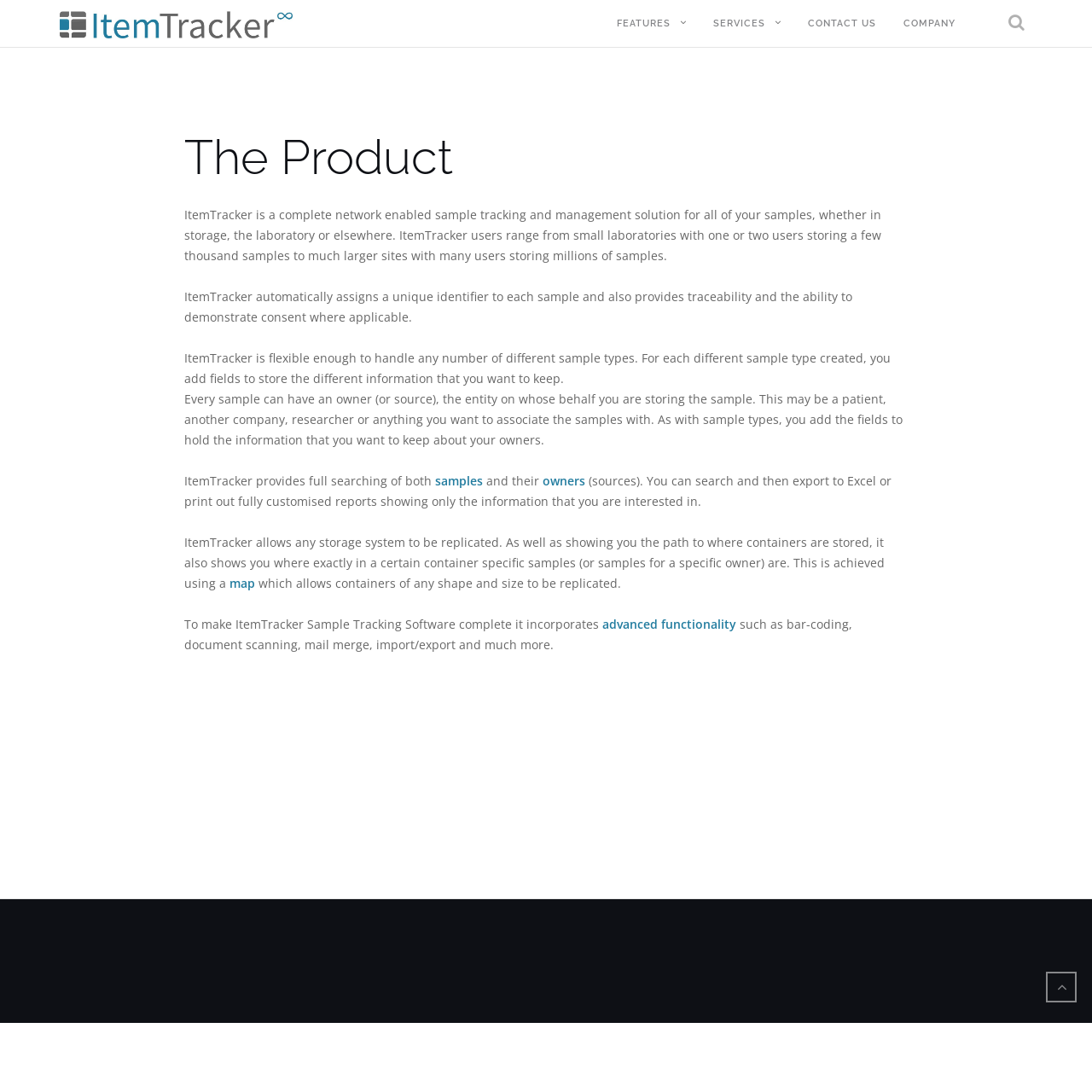What is the purpose of the map in ItemTracker?
Look at the webpage screenshot and answer the question with a detailed explanation.

The map feature in ItemTracker allows containers of any shape and size to be replicated, showing the path to where containers are stored and the exact location of specific samples or samples for a specific owner within a container.